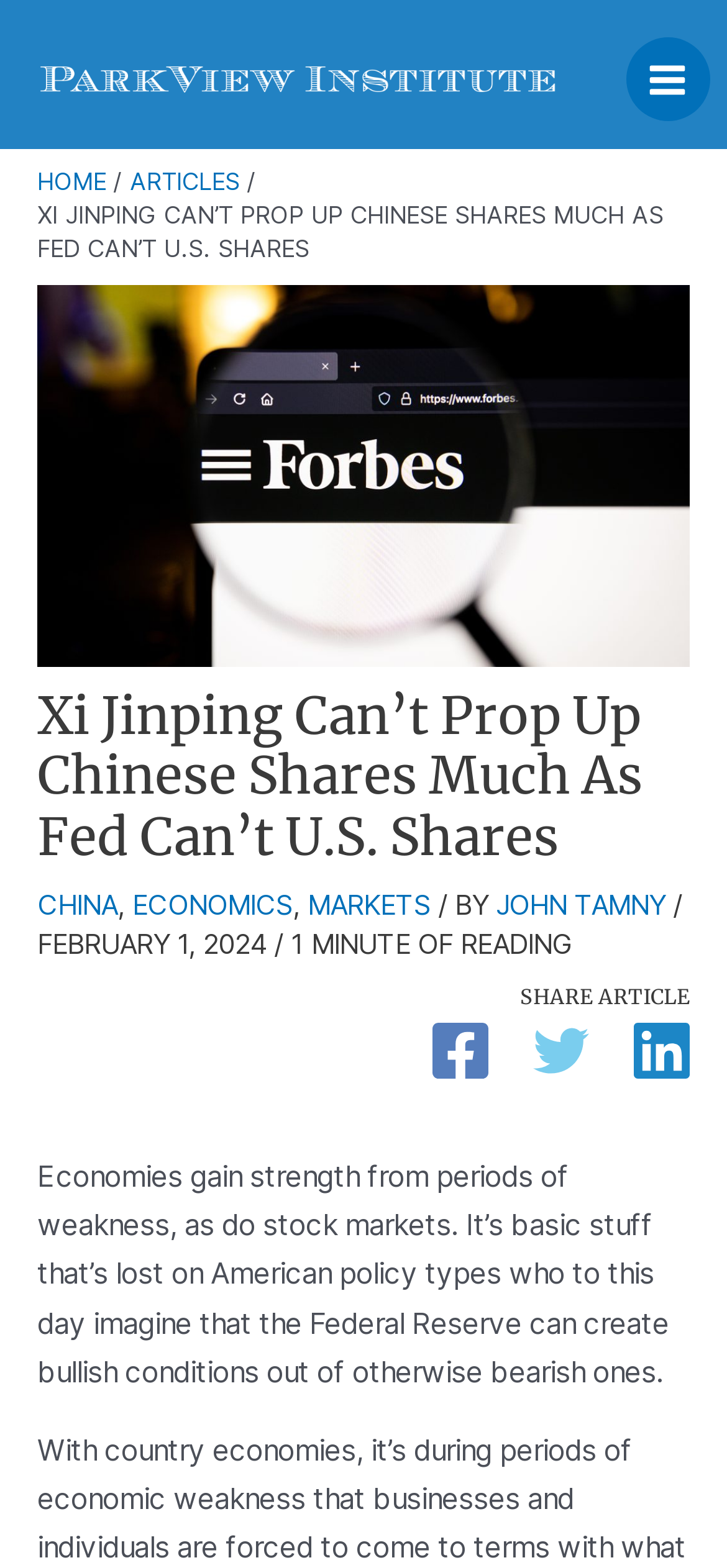Locate the bounding box coordinates of the element that should be clicked to fulfill the instruction: "Click the 'Facebook' link".

[0.595, 0.653, 0.672, 0.693]